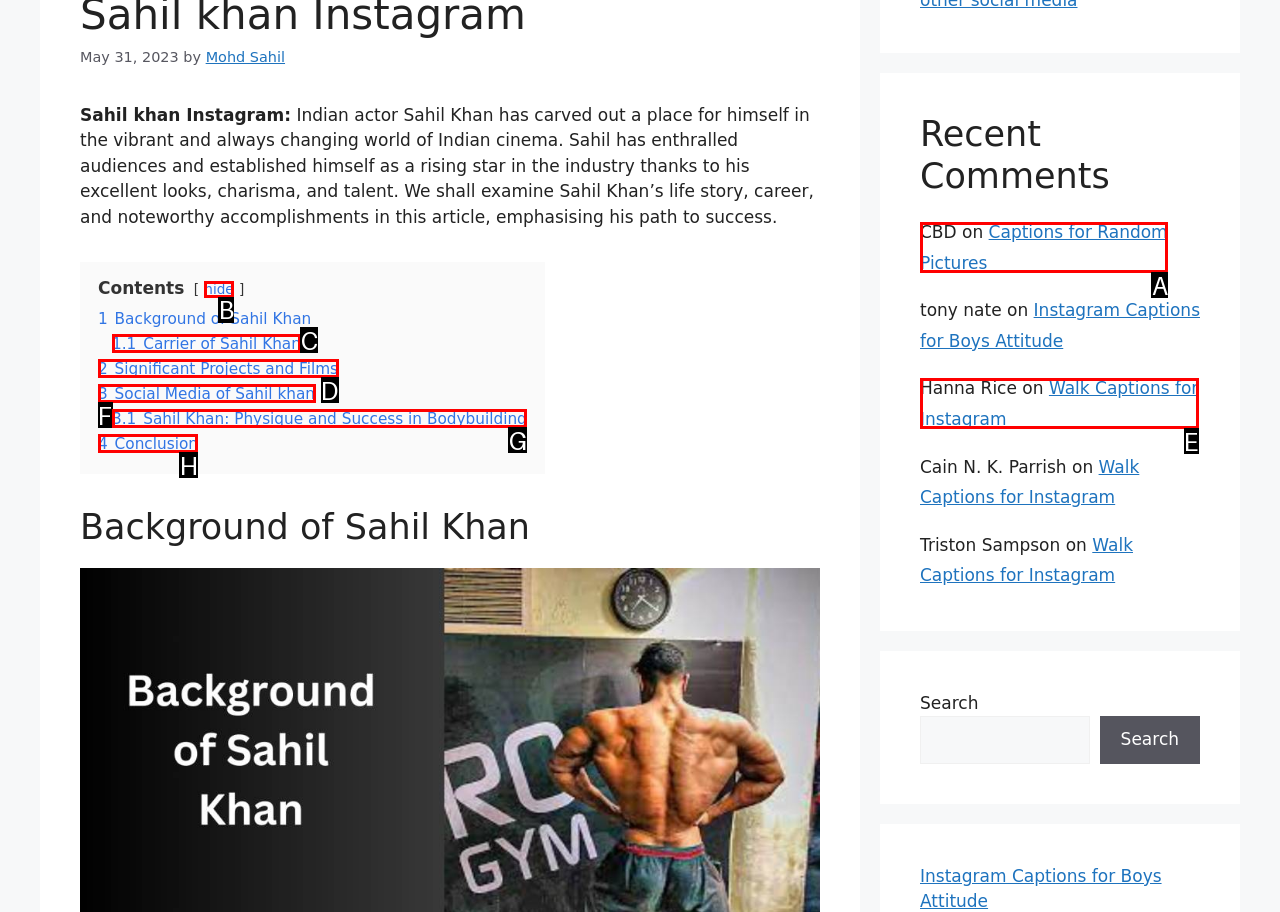Find the UI element described as: August 2023
Reply with the letter of the appropriate option.

None